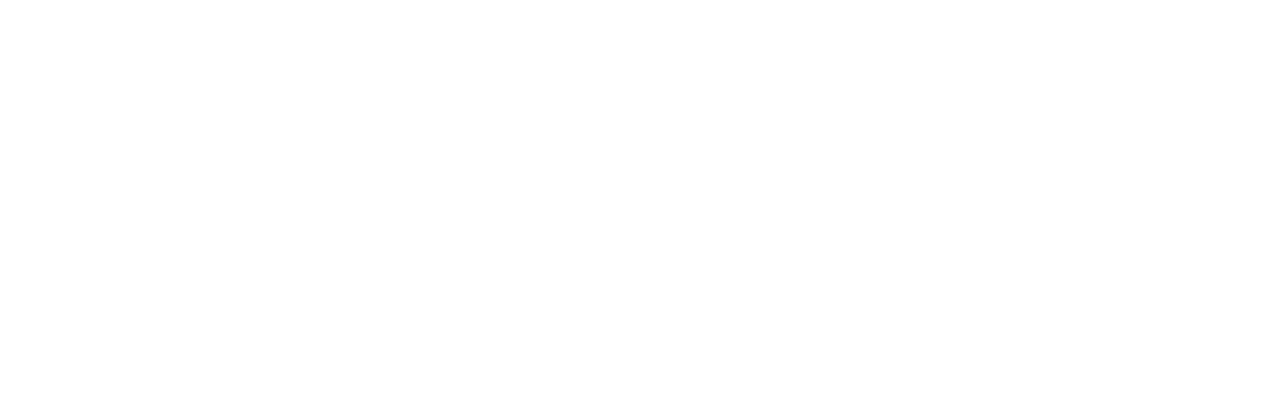What is the purpose of highlighting safety features in shutter doors?
Provide a detailed answer to the question, using the image to inform your response.

The purpose of highlighting safety features in shutter doors is to emphasize the importance of fire prevention in buildings, as fireproof rolling shutter doors are designed to prevent the spread of fire and ensure safety in emergency situations.